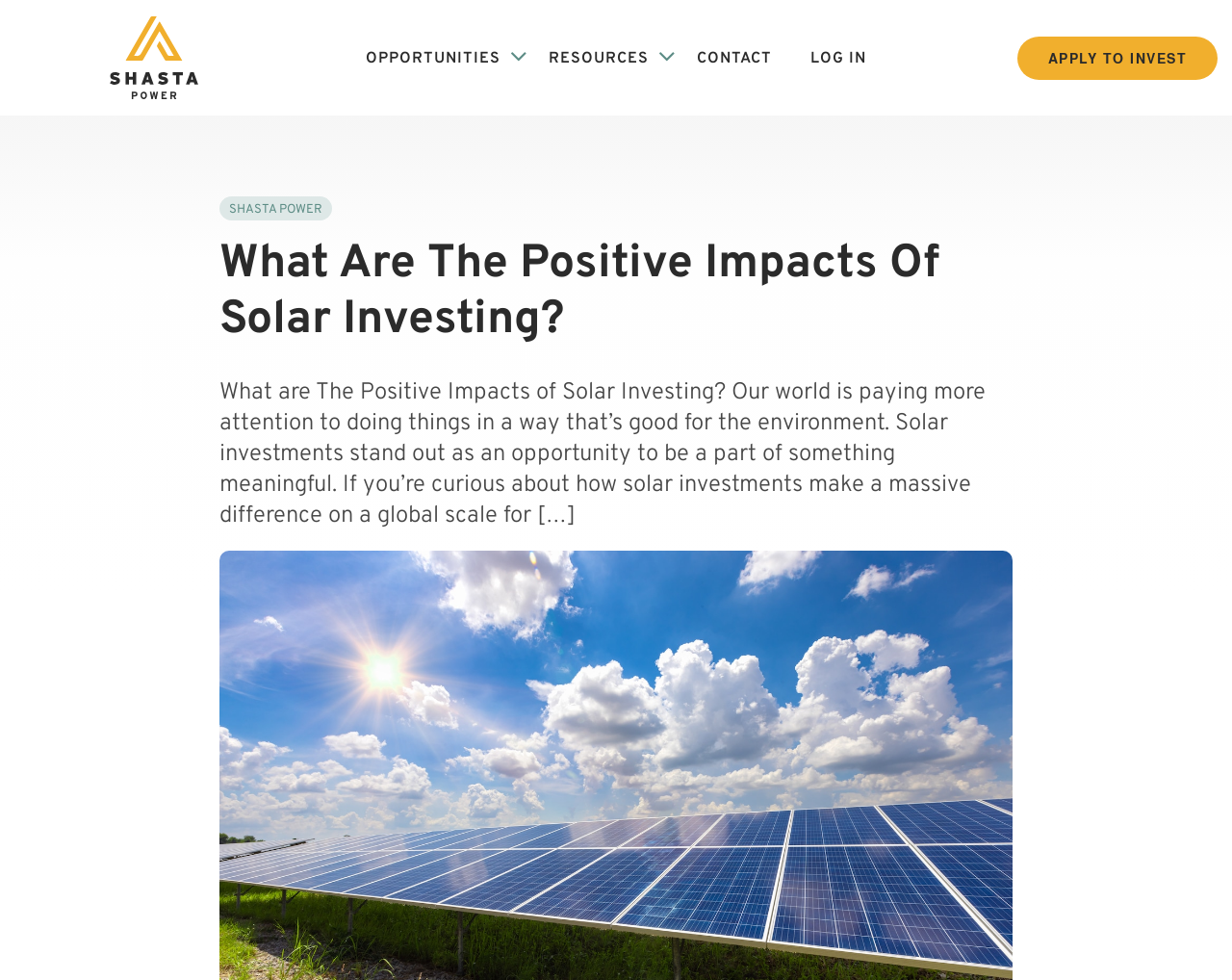Use a single word or phrase to answer this question: 
What is the tone of the webpage?

Informative